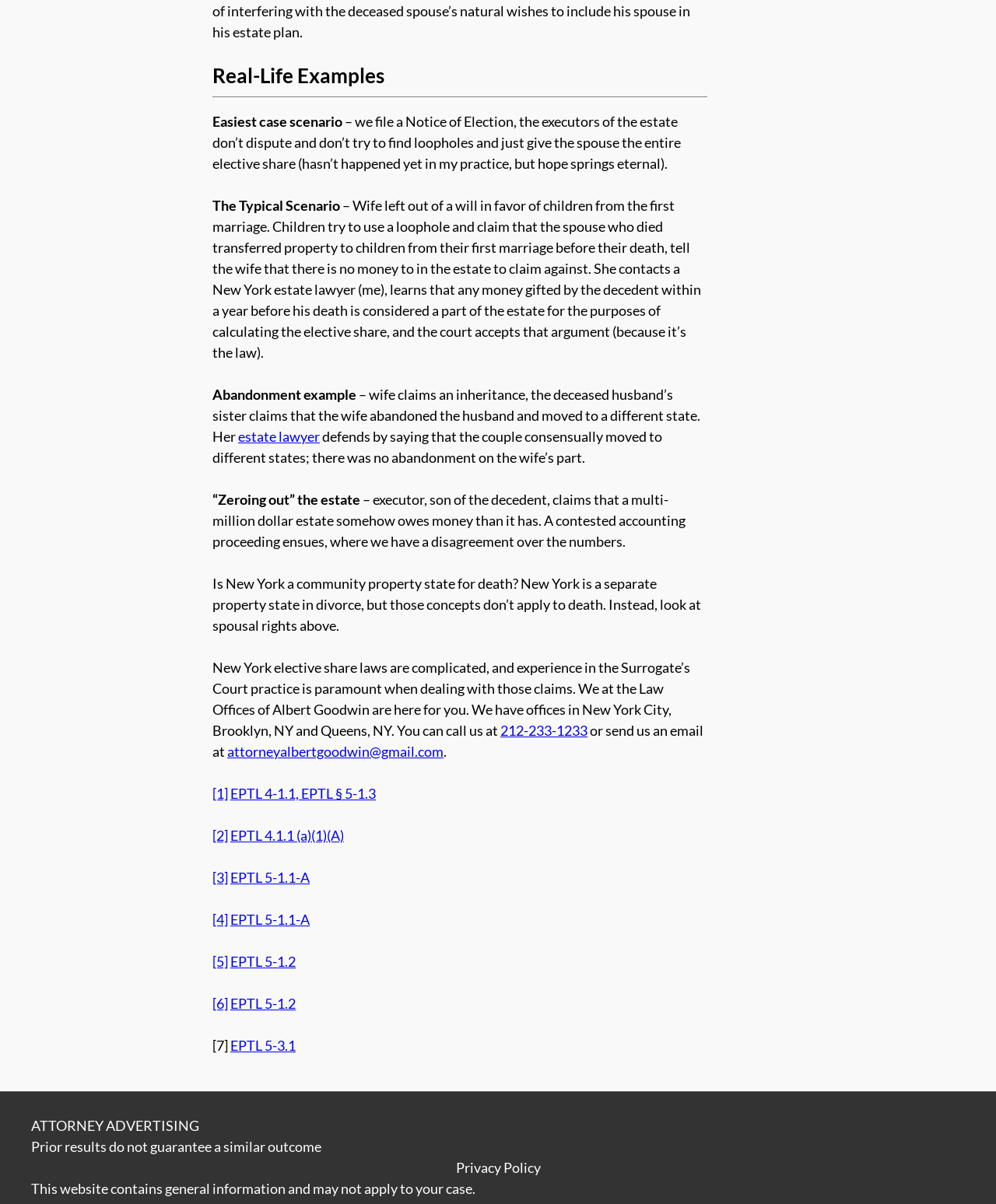What is the role of the Law Offices of Albert Goodwin?
Offer a detailed and full explanation in response to the question.

The Law Offices of Albert Goodwin seem to be a law firm that specializes in helping individuals with estate claims, as stated in the text 'We at the Law Offices of Albert Goodwin are here for you. We have offices in New York City, Brooklyn, NY and Queens, NY.'